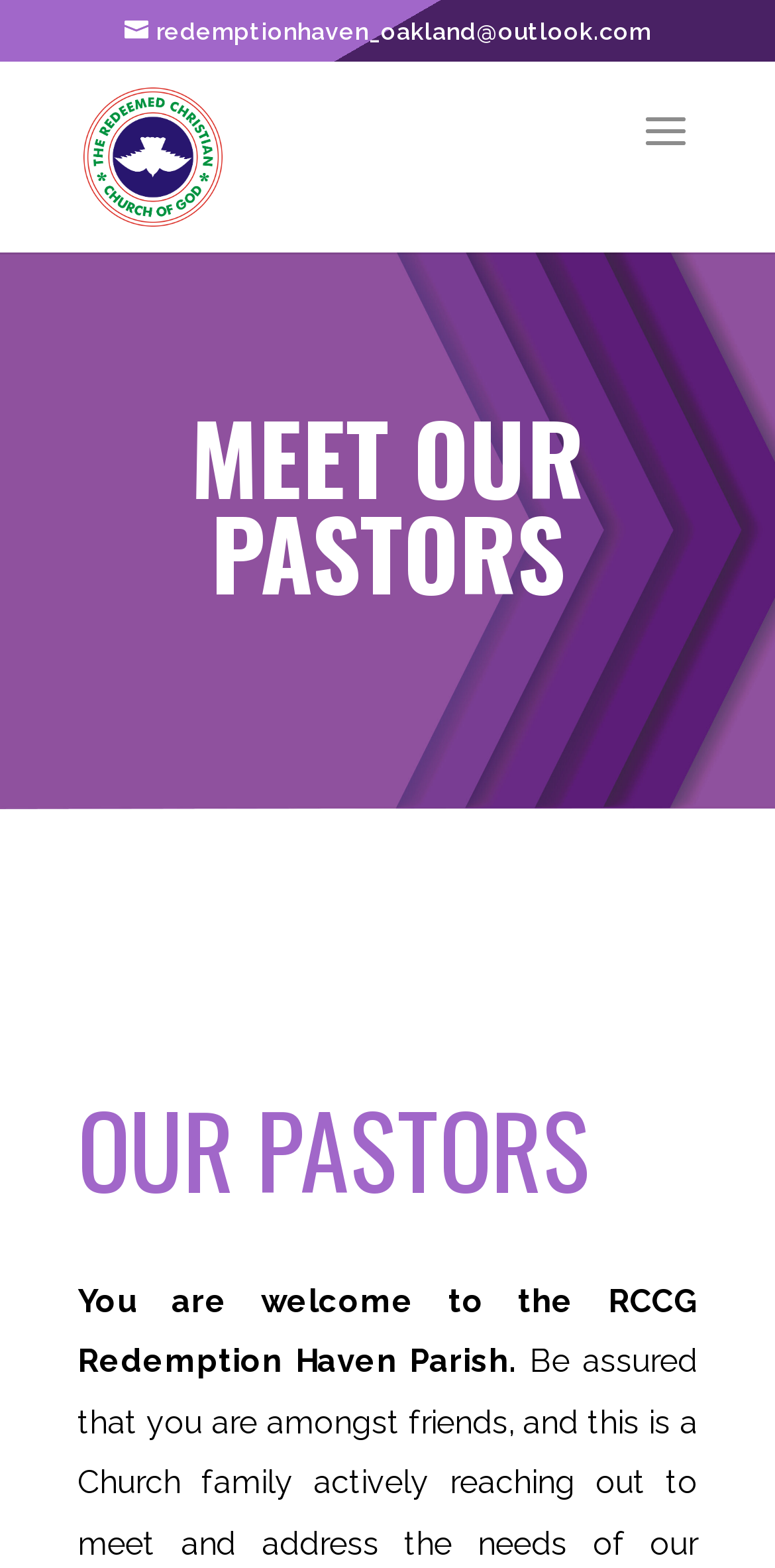Identify the bounding box for the given UI element using the description provided. Coordinates should be in the format (top-left x, top-left y, bottom-right x, bottom-right y) and must be between 0 and 1. Here is the description: redemptionhaven_oakland@outlook.com

[0.16, 0.011, 0.84, 0.029]